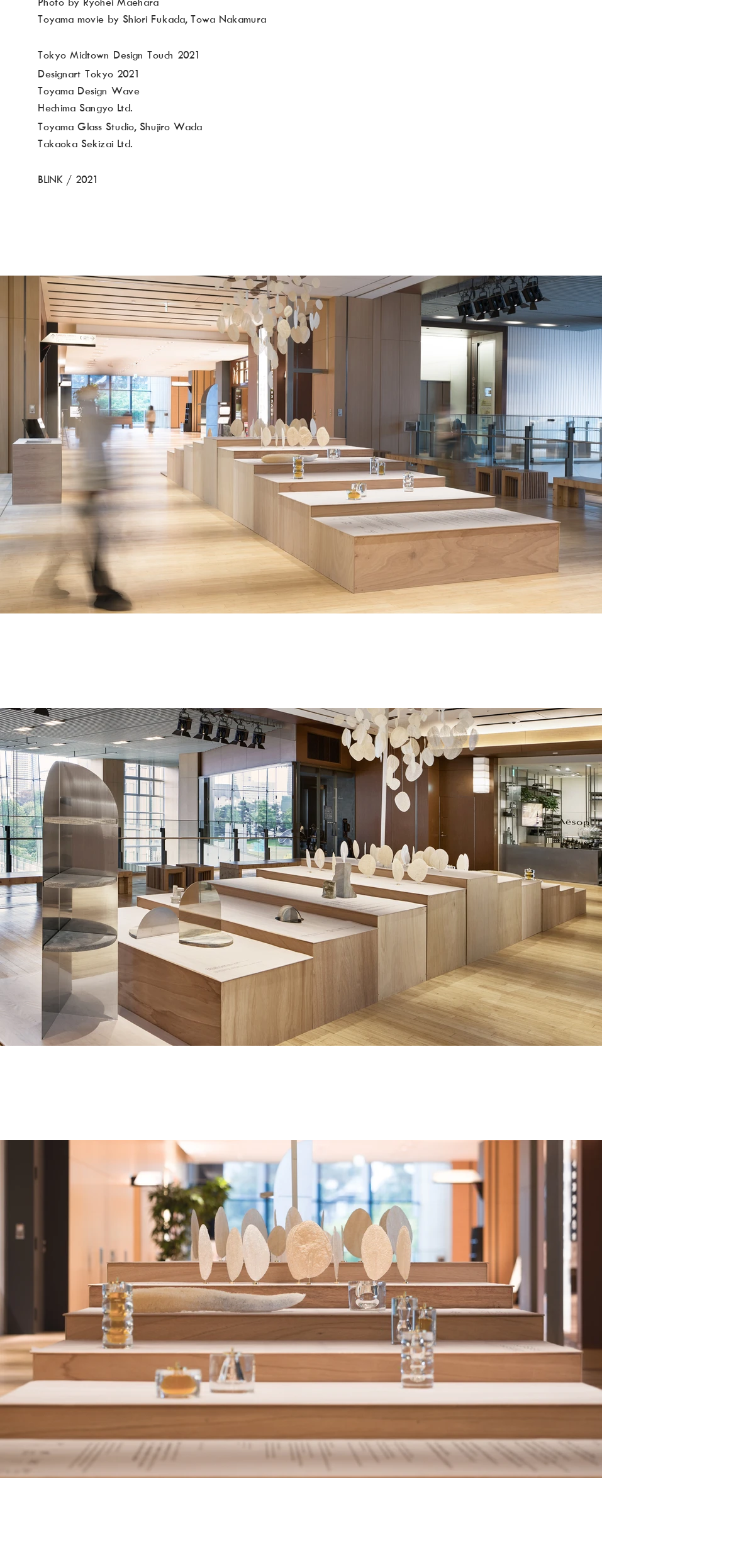Give a succinct answer to this question in a single word or phrase: 
How many buttons are on the webpage?

3